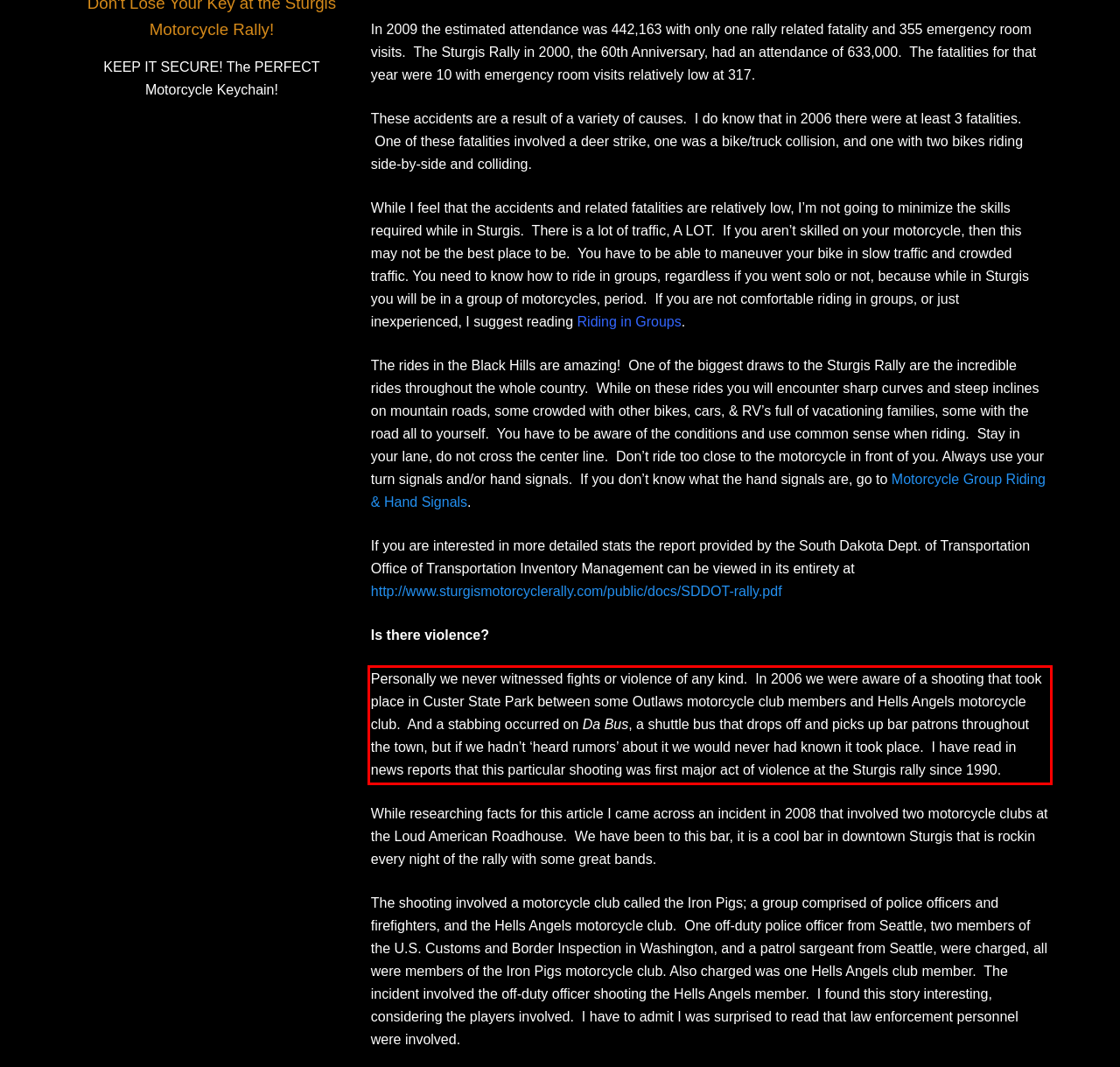Please examine the webpage screenshot containing a red bounding box and use OCR to recognize and output the text inside the red bounding box.

Personally we never witnessed fights or violence of any kind. In 2006 we were aware of a shooting that took place in Custer State Park between some Outlaws motorcycle club members and Hells Angels motorcycle club. And a stabbing occurred on Da Bus, a shuttle bus that drops off and picks up bar patrons throughout the town, but if we hadn’t ‘heard rumors’ about it we would never had known it took place. I have read in news reports that this particular shooting was first major act of violence at the Sturgis rally since 1990.